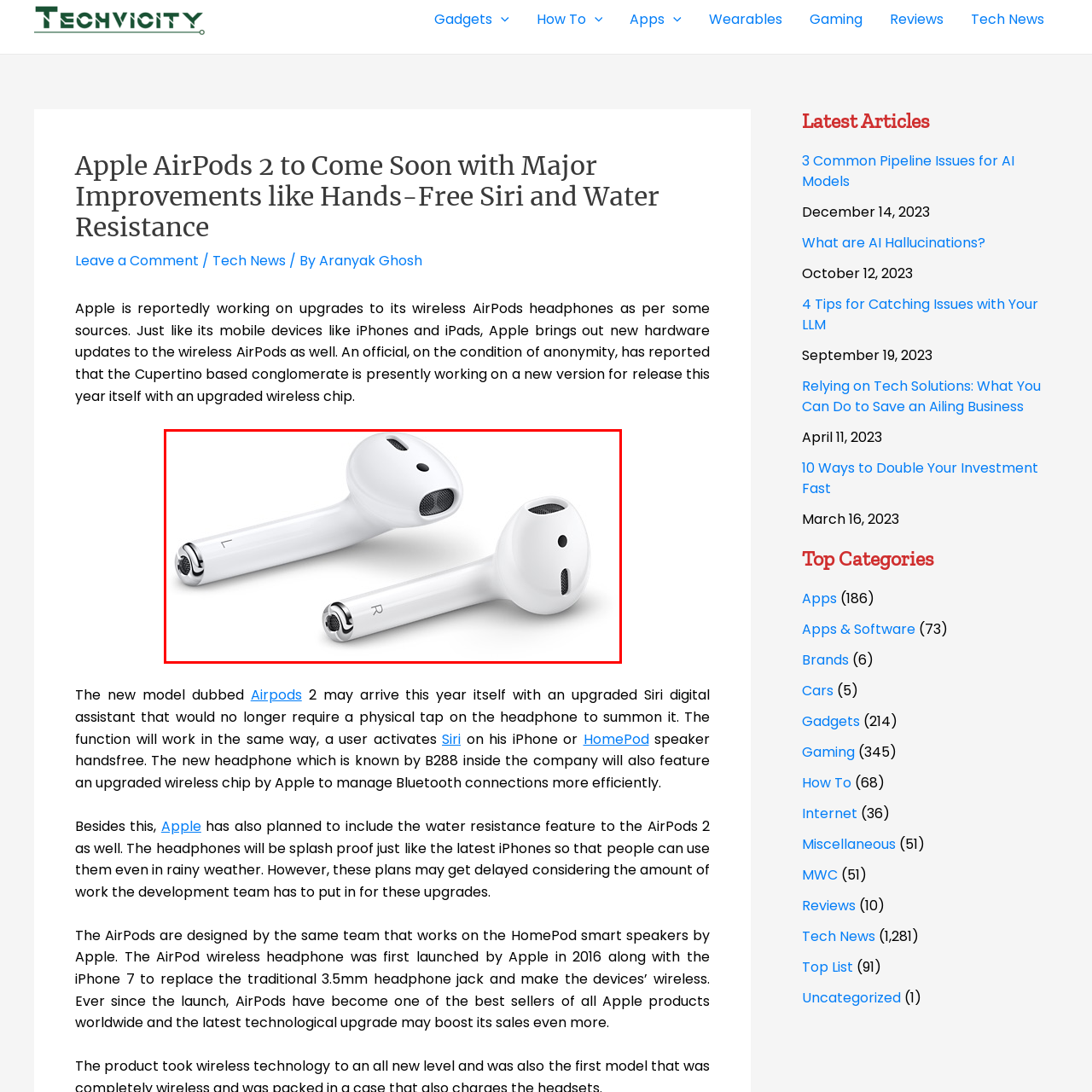View the image inside the red box and answer the question briefly with a word or phrase:
What is a key feature of the AirPods?

Wireless functionality